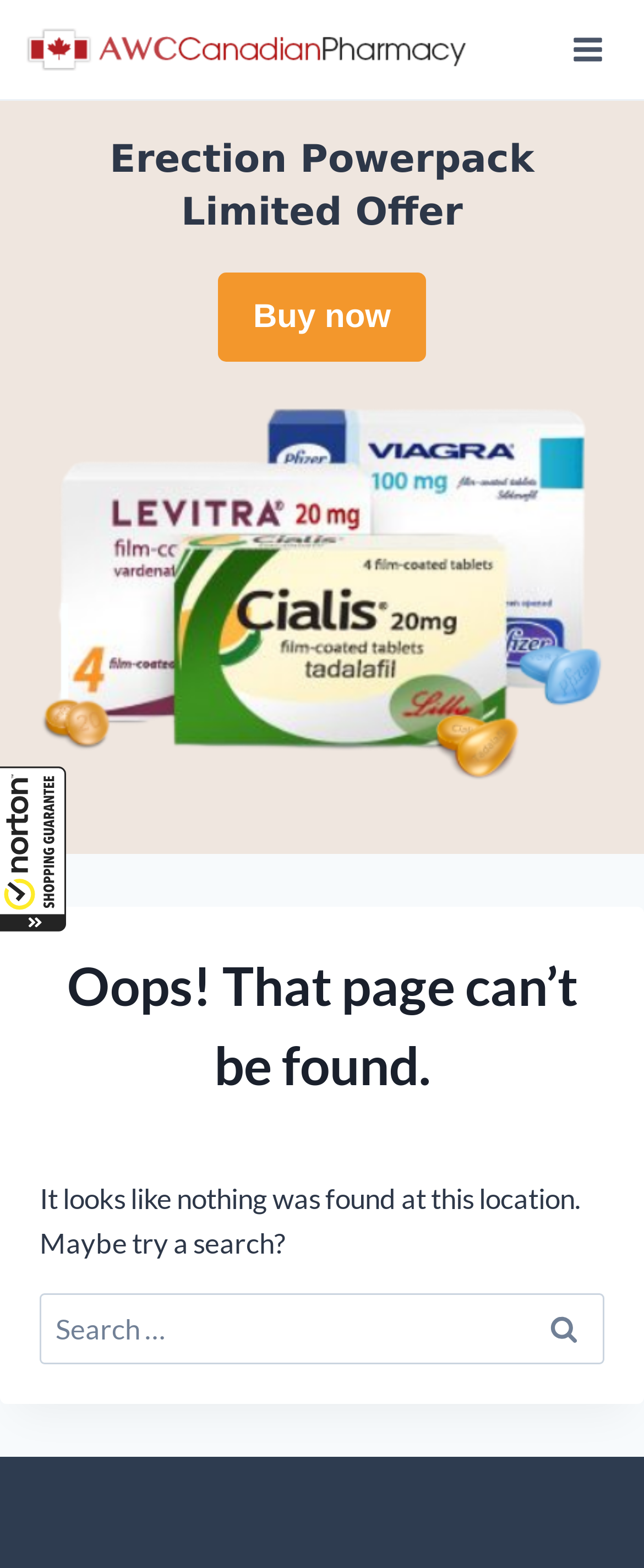What is the function of the 'Open menu' button?
Answer briefly with a single word or phrase based on the image.

Toggle Menu